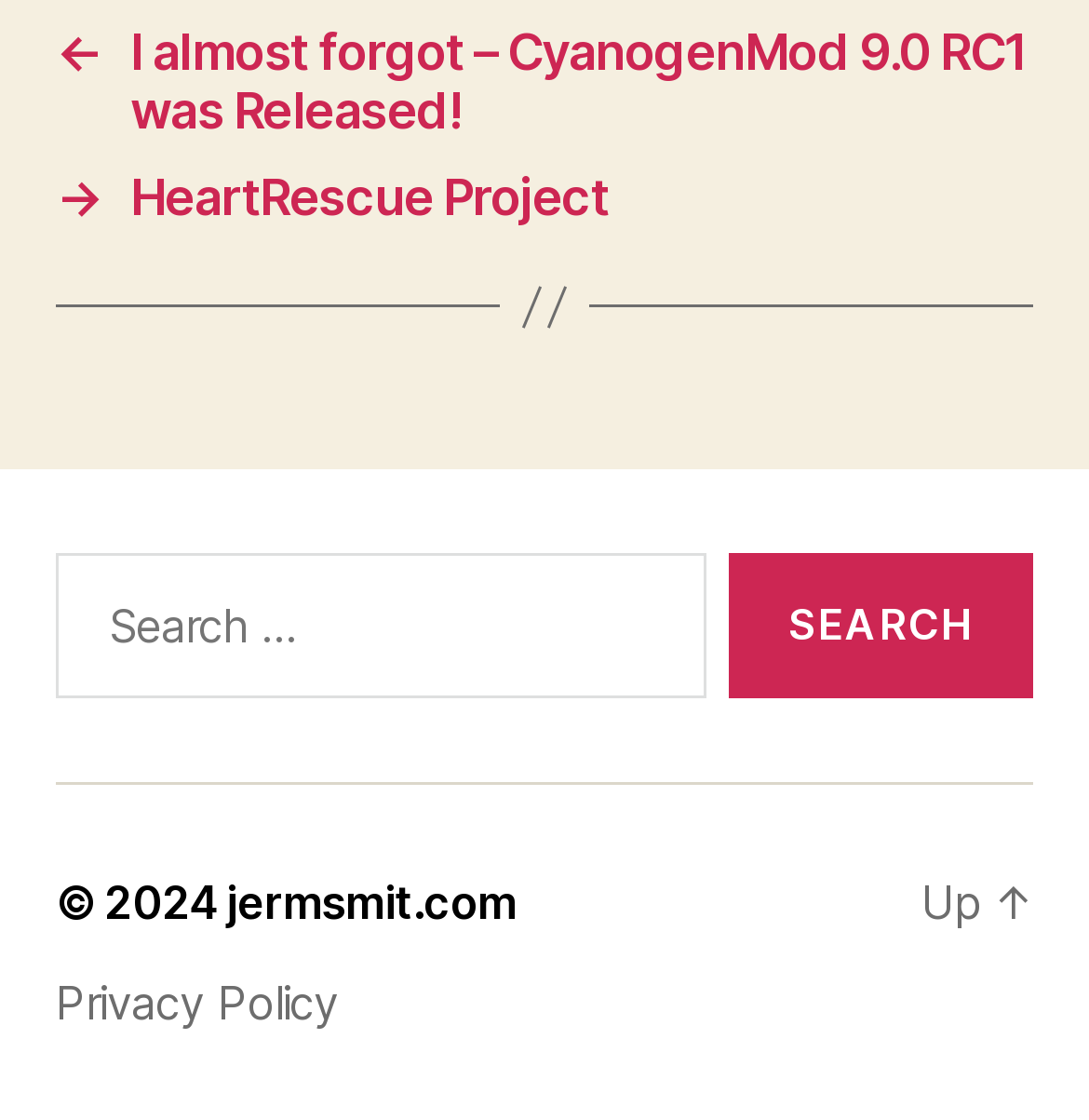What is the text on the search button?
Using the image as a reference, give an elaborate response to the question.

The search button is located next to the search box, and it has a static text element with the text 'SEARCH'.